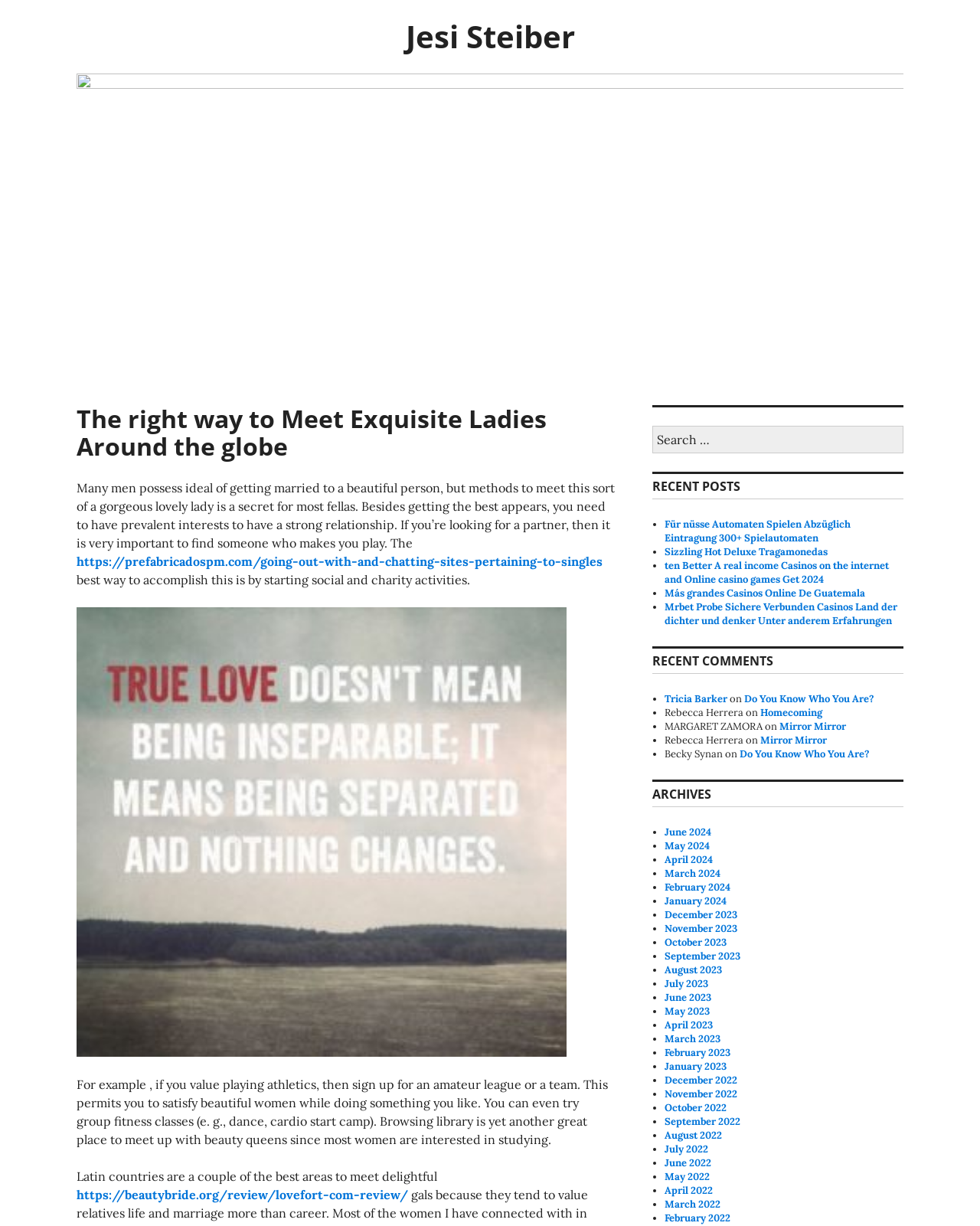Summarize the webpage in an elaborate manner.

This webpage is a blog or article page with a focus on dating and relationships. At the top, there is a link to "Skip to content" and a link to the author's name, "Jesi Steiber". Below this, there is a header with the title "The right way to Meet Exquisite Ladies Around the globe". 

Following the title, there is a block of text that discusses the importance of finding a partner who shares common interests and values. The text suggests that engaging in social and charity activities can be a great way to meet like-minded individuals. There is also an image on the page, but its content is not specified.

On the right side of the page, there is a search bar with a label "Search for:". Below this, there are three sections: "RECENT POSTS", "RECENT COMMENTS", and "ARCHIVES". The "RECENT POSTS" section lists several links to recent articles, each with a brief title. The "RECENT COMMENTS" section lists several comments from users, including their names and the titles of the articles they commented on. The "ARCHIVES" section lists links to articles from different months, ranging from June 2024 to May 2023.

Overall, the page has a clean and organized layout, with clear headings and concise text. The content is focused on providing advice and guidance on dating and relationships.